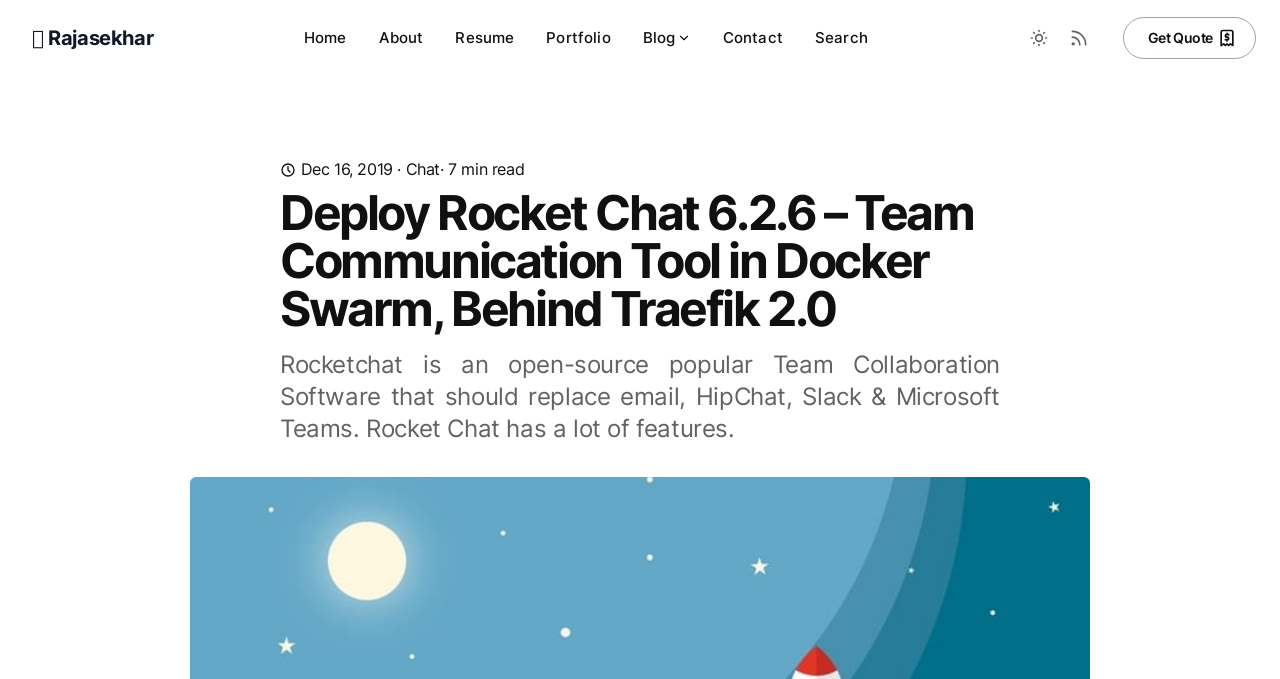Please examine the image and answer the question with a detailed explanation:
What is the topic of the blog post?

The topic of the blog post is found in the main heading of the webpage, which is 'Deploy Rocket Chat 6.2.6 – Team Communication Tool in Docker Swarm, Behind Traefik 2.0'.